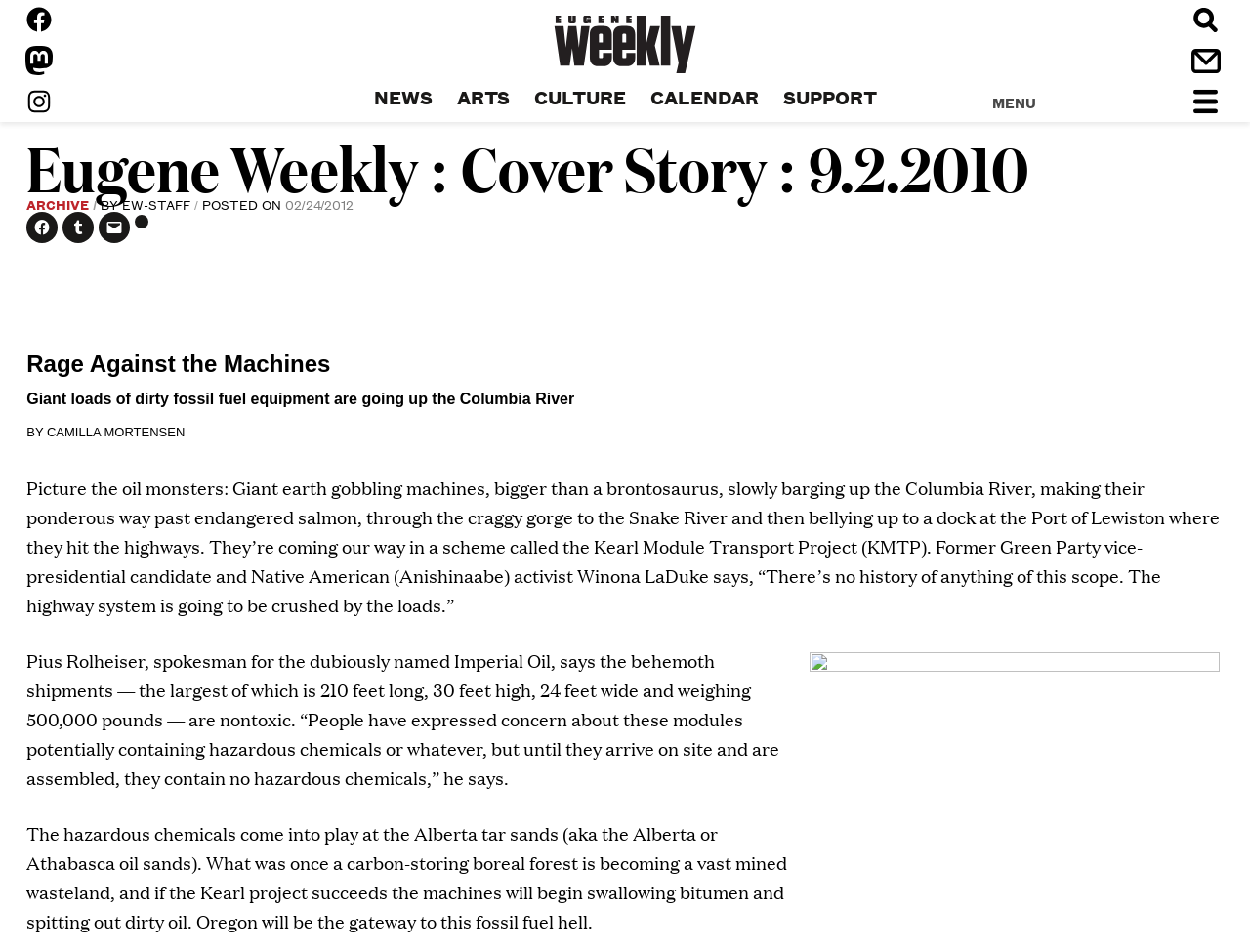Provide your answer to the question using just one word or phrase: Who is the author of the article?

Camilla Mortensen